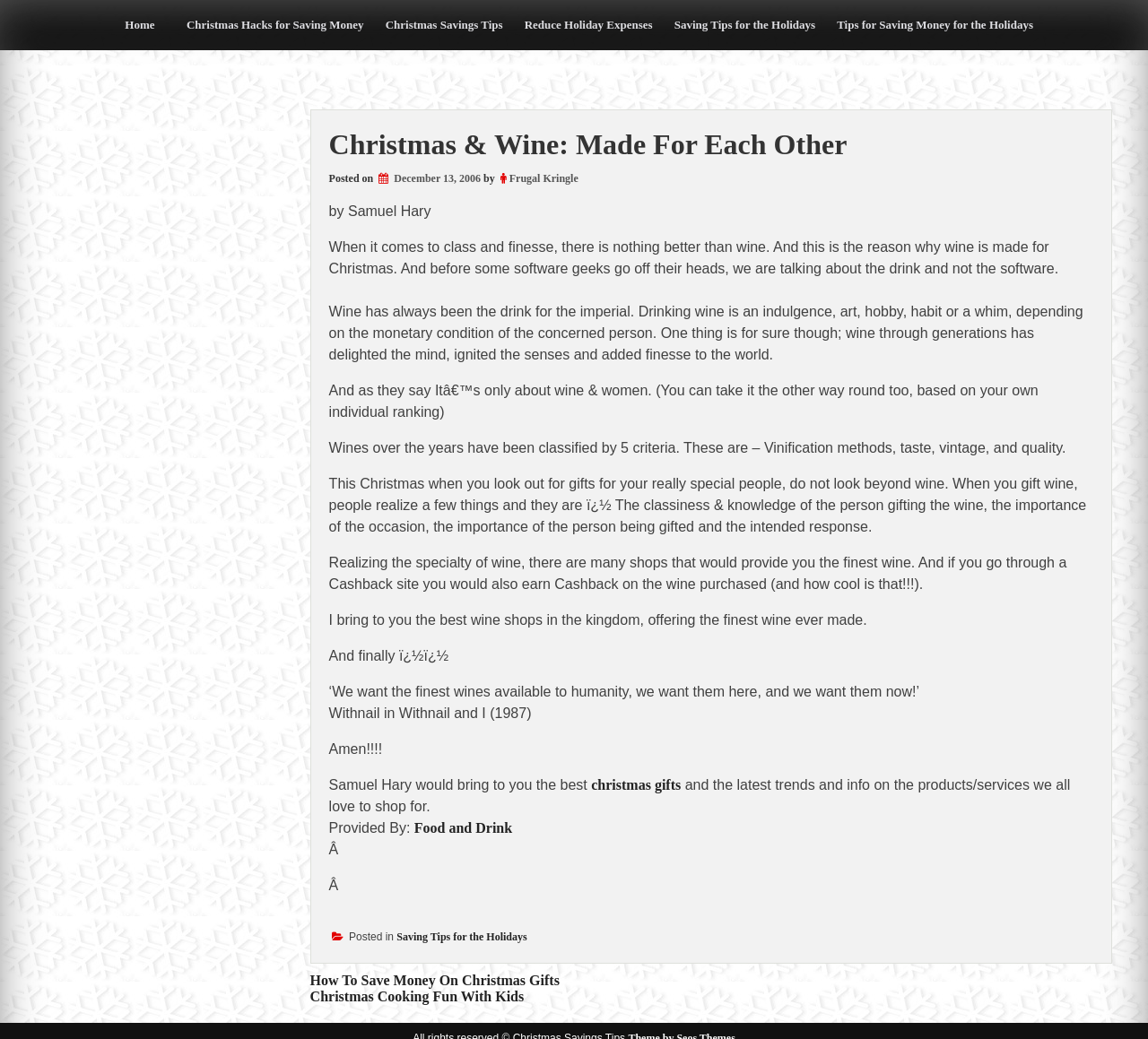Answer the following query with a single word or phrase:
What is the purpose of gifting wine?

To show class and finesse